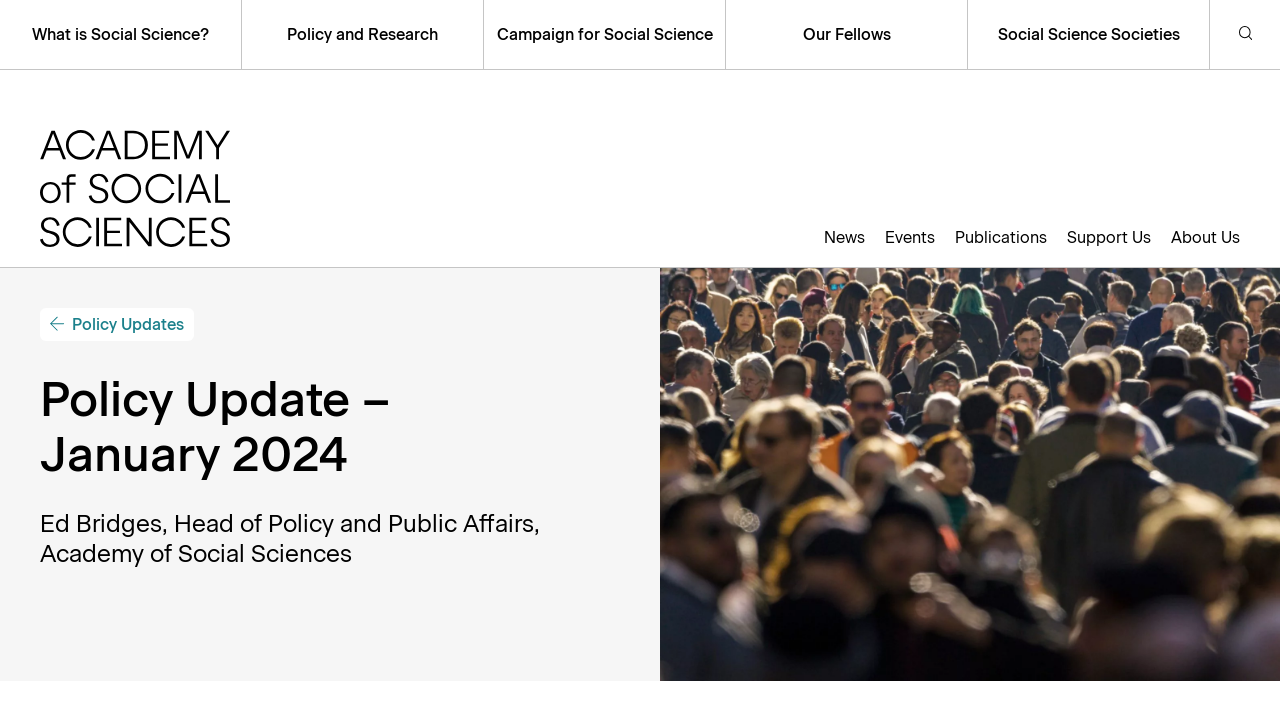Show the bounding box coordinates for the HTML element described as: "alt="Academy of Social Sciences"".

[0.031, 0.178, 0.18, 0.339]